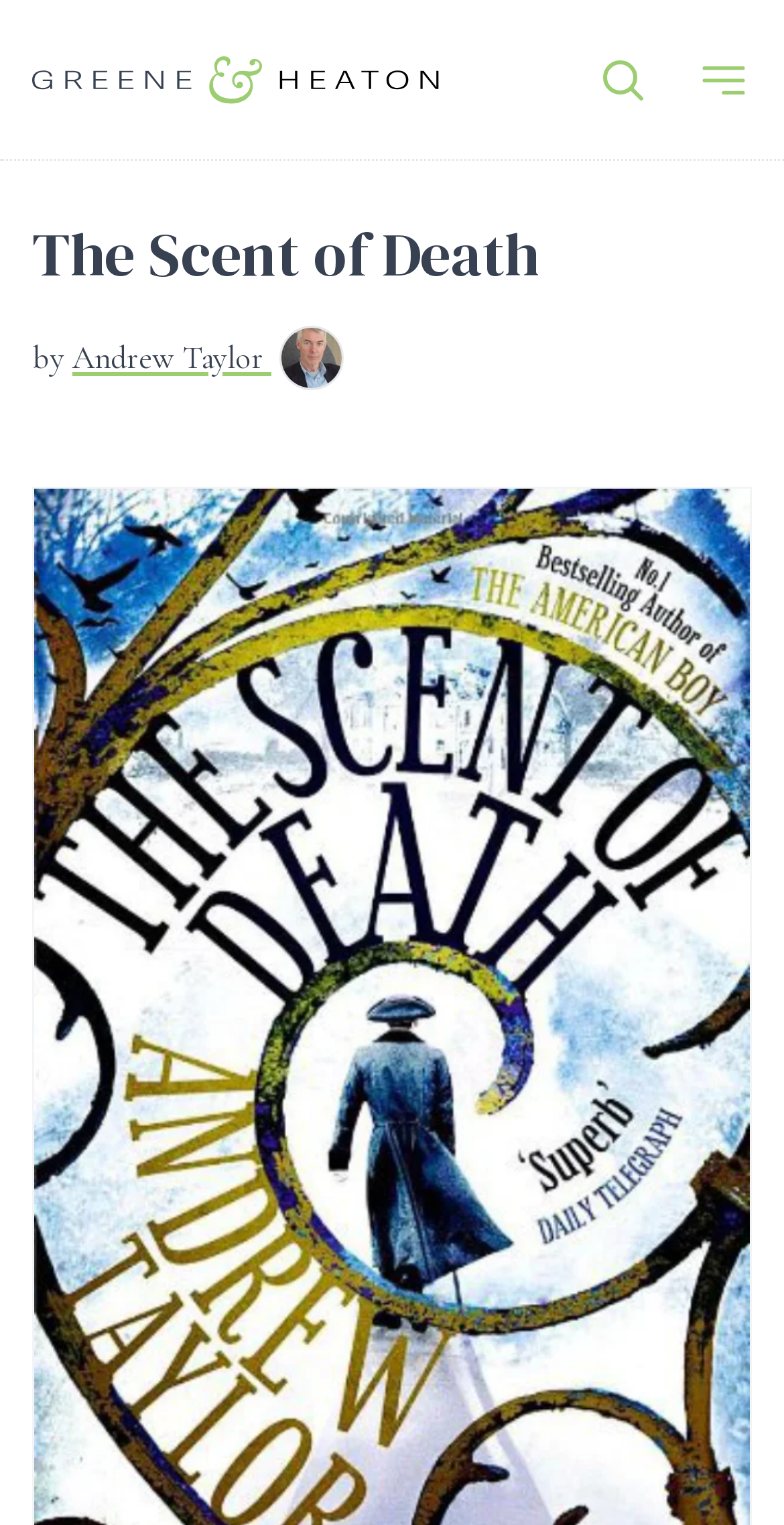Give a detailed overview of the webpage's appearance and contents.

The webpage appears to be a book description page, specifically for "The Scent of Death" by Andrew Taylor. At the top left corner, there is a link to the homepage, accompanied by a small image. To the right of this link, there are two buttons: "Search" and "Menu", each with its own small icon.

Below the top navigation bar, the title "The Scent of Death" is prominently displayed in a large font, spanning the entire width of the page. The author's name, "Andrew Taylor", is written in smaller text below the title, with two identical links to the author's page on either side of the text "by". One of these links has an image of Andrew Taylor.

There are no other visible UI elements or text on the page, suggesting that the focus is on the book's title and author. The background image or color is not described in the accessibility tree, but the overall layout is simple and easy to navigate.